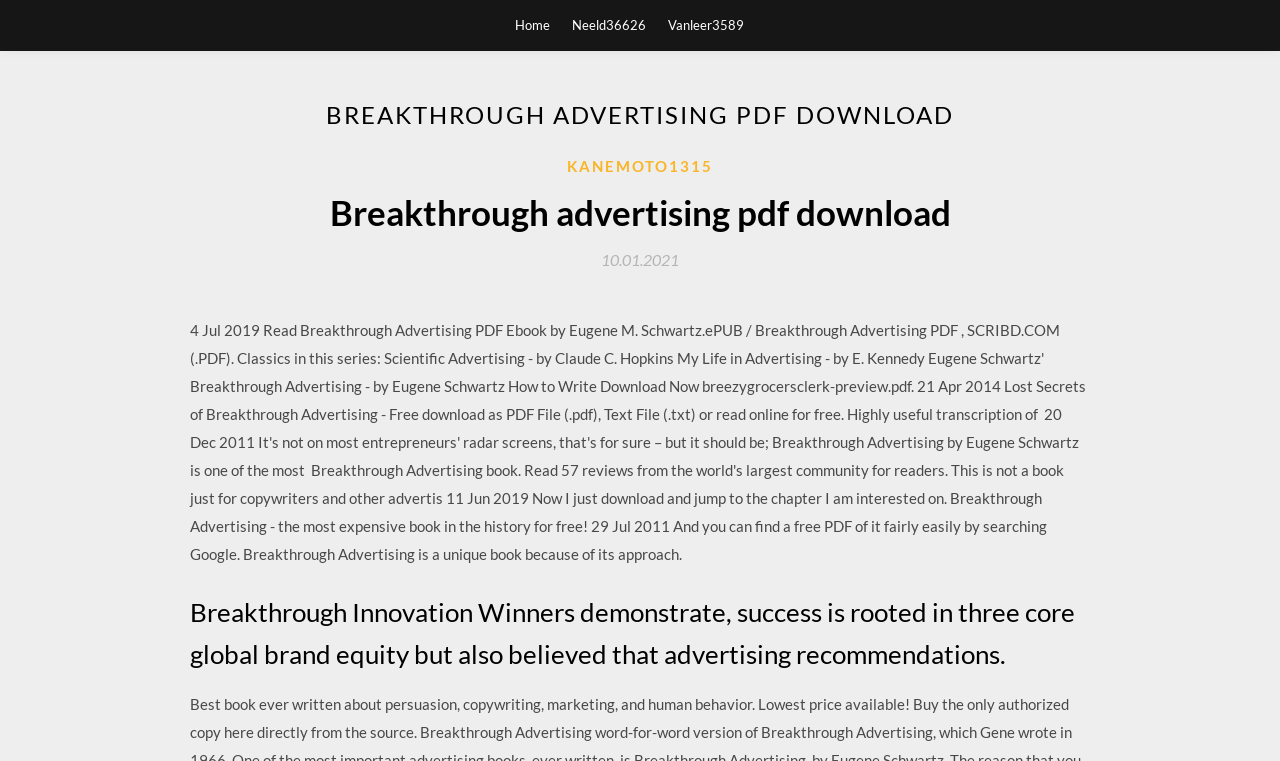Using the description: "Kanemoto1315", identify the bounding box of the corresponding UI element in the screenshot.

[0.443, 0.202, 0.557, 0.234]